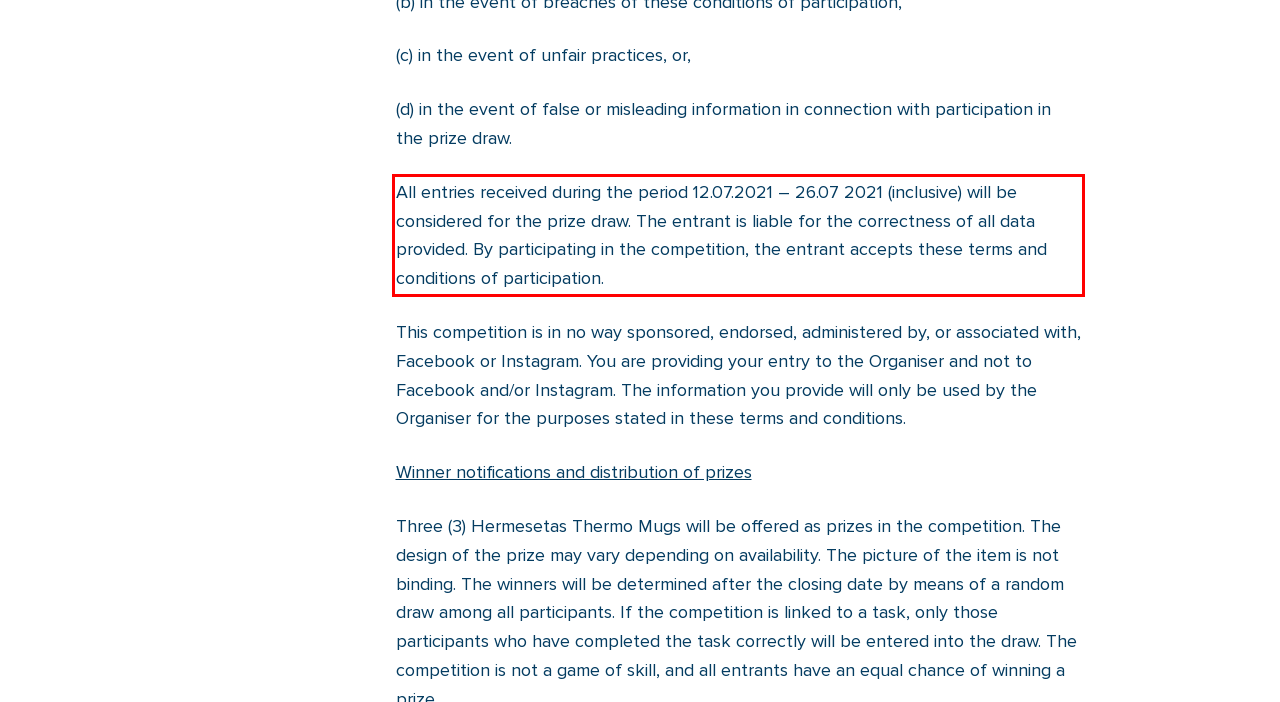View the screenshot of the webpage and identify the UI element surrounded by a red bounding box. Extract the text contained within this red bounding box.

All entries received during the period 12.07.2021 – 26.07 2021 (inclusive) will be considered for the prize draw. The entrant is liable for the correctness of all data provided. By participating in the competition, the entrant accepts these terms and conditions of participation.